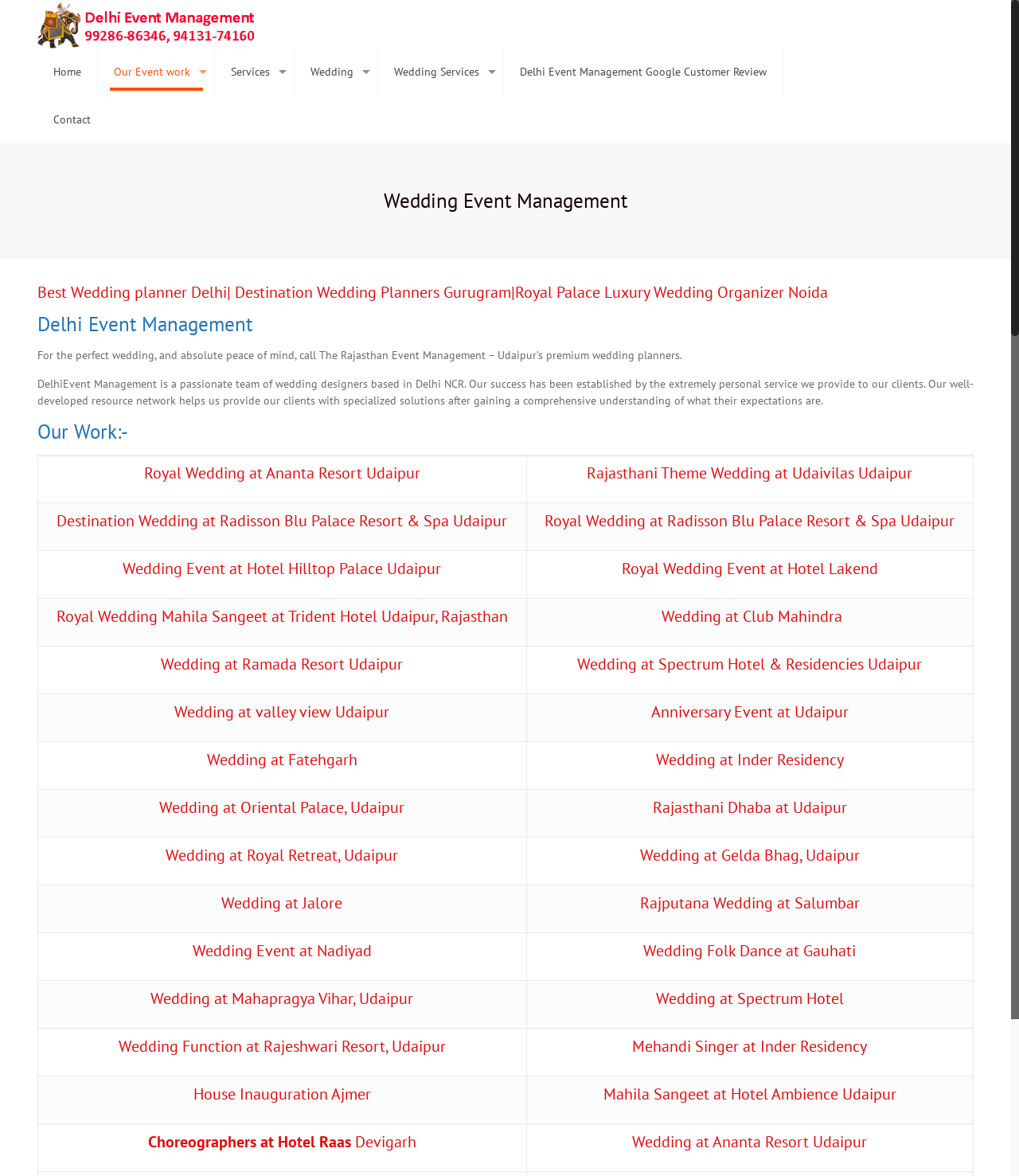Locate the bounding box coordinates of the region to be clicked to comply with the following instruction: "Click on the 'Home' link". The coordinates must be four float numbers between 0 and 1, in the form [left, top, right, bottom].

[0.037, 0.041, 0.096, 0.081]